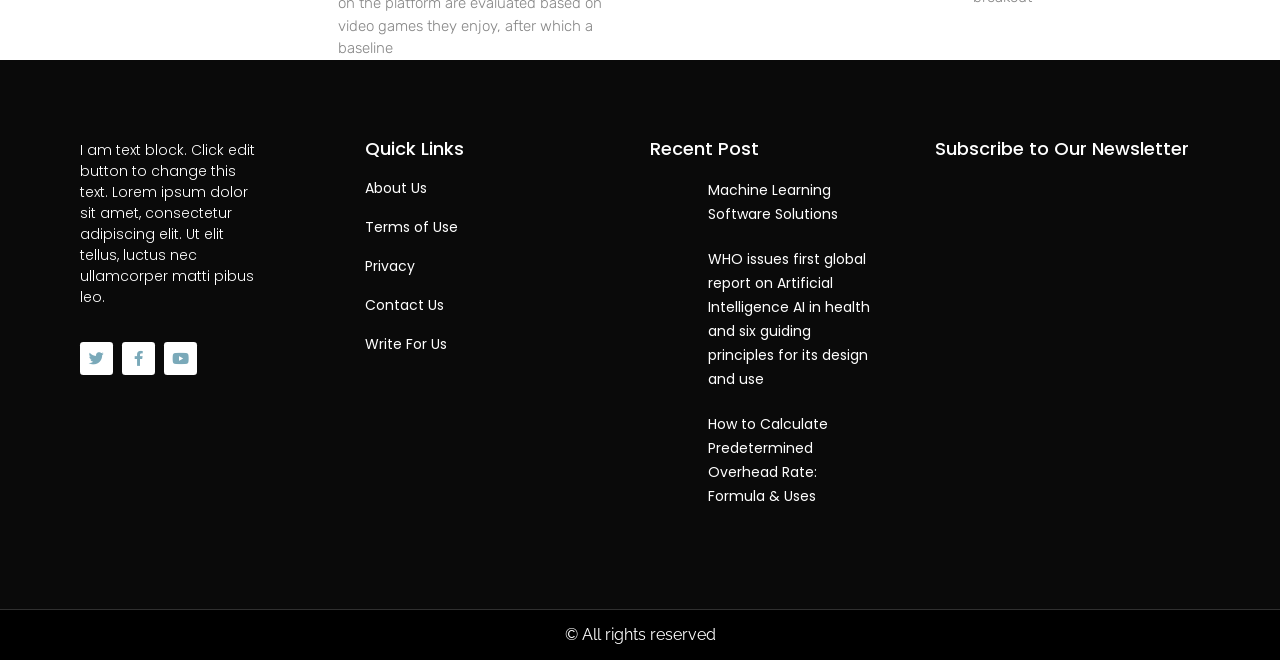Locate the bounding box of the UI element described in the following text: "Machine Learning Software Solutions".

[0.553, 0.272, 0.655, 0.339]